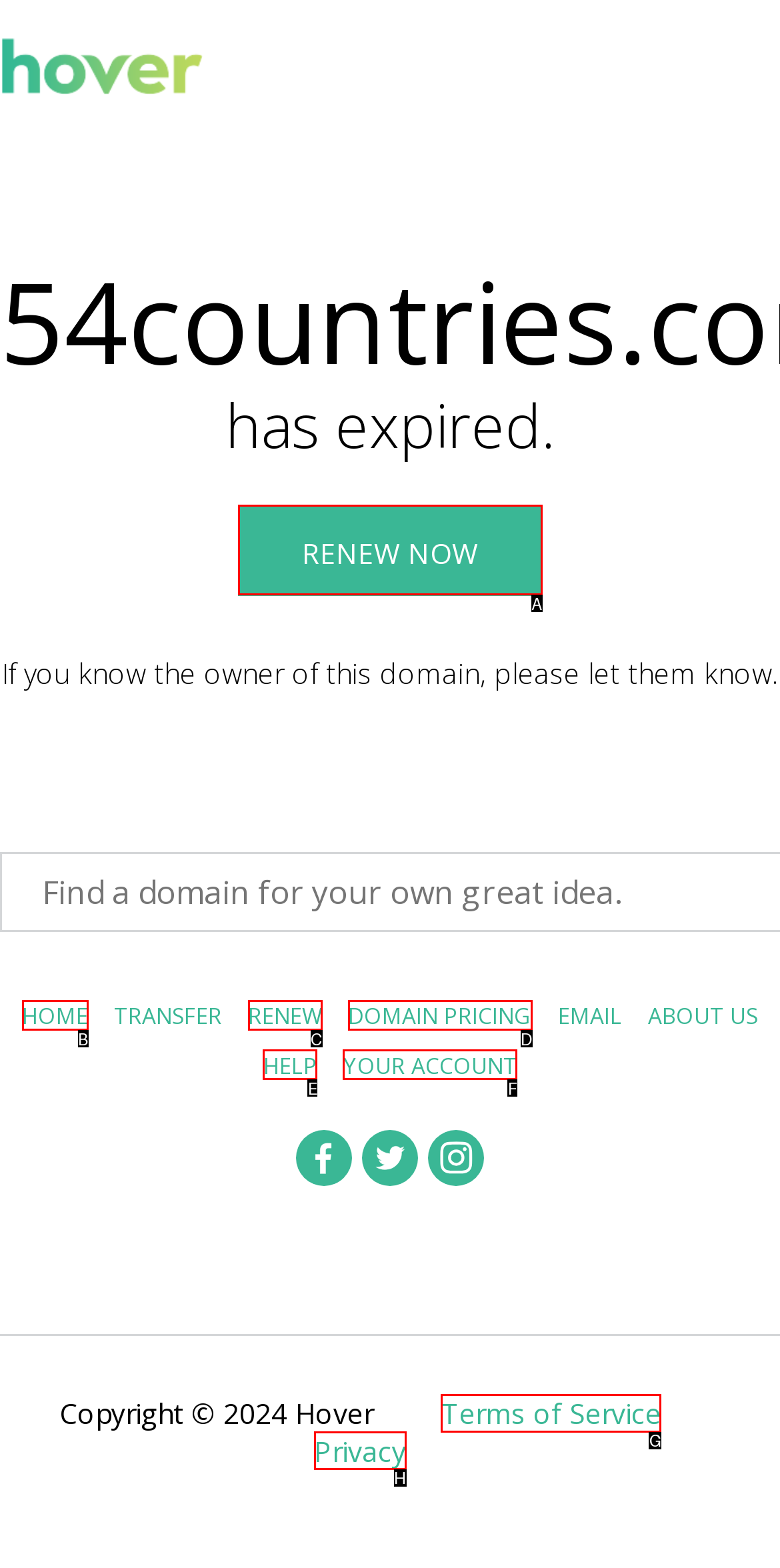Find the option that aligns with: Terms of Service
Provide the letter of the corresponding option.

G